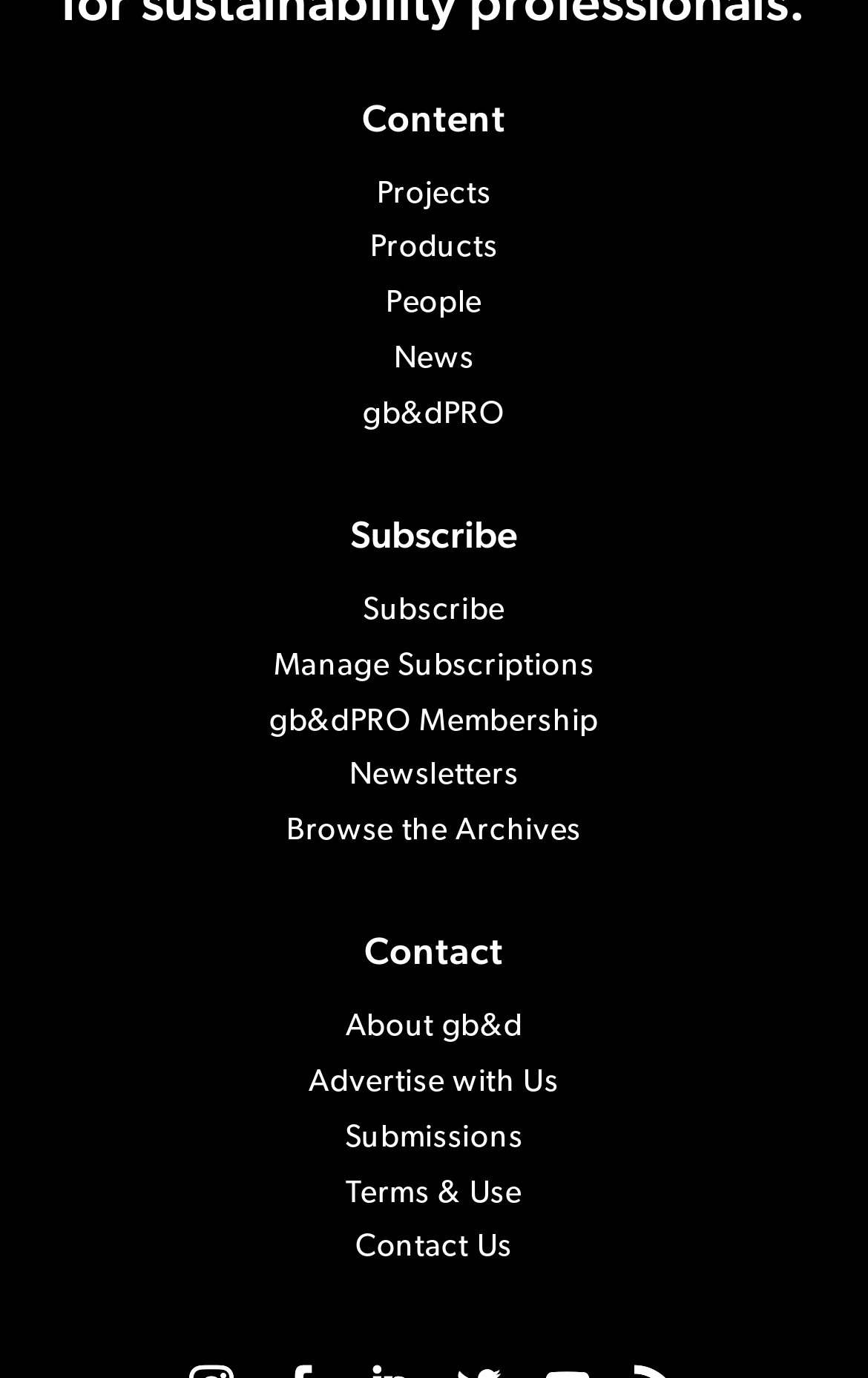How many links are under the 'Subscribe' heading?
Answer briefly with a single word or phrase based on the image.

4